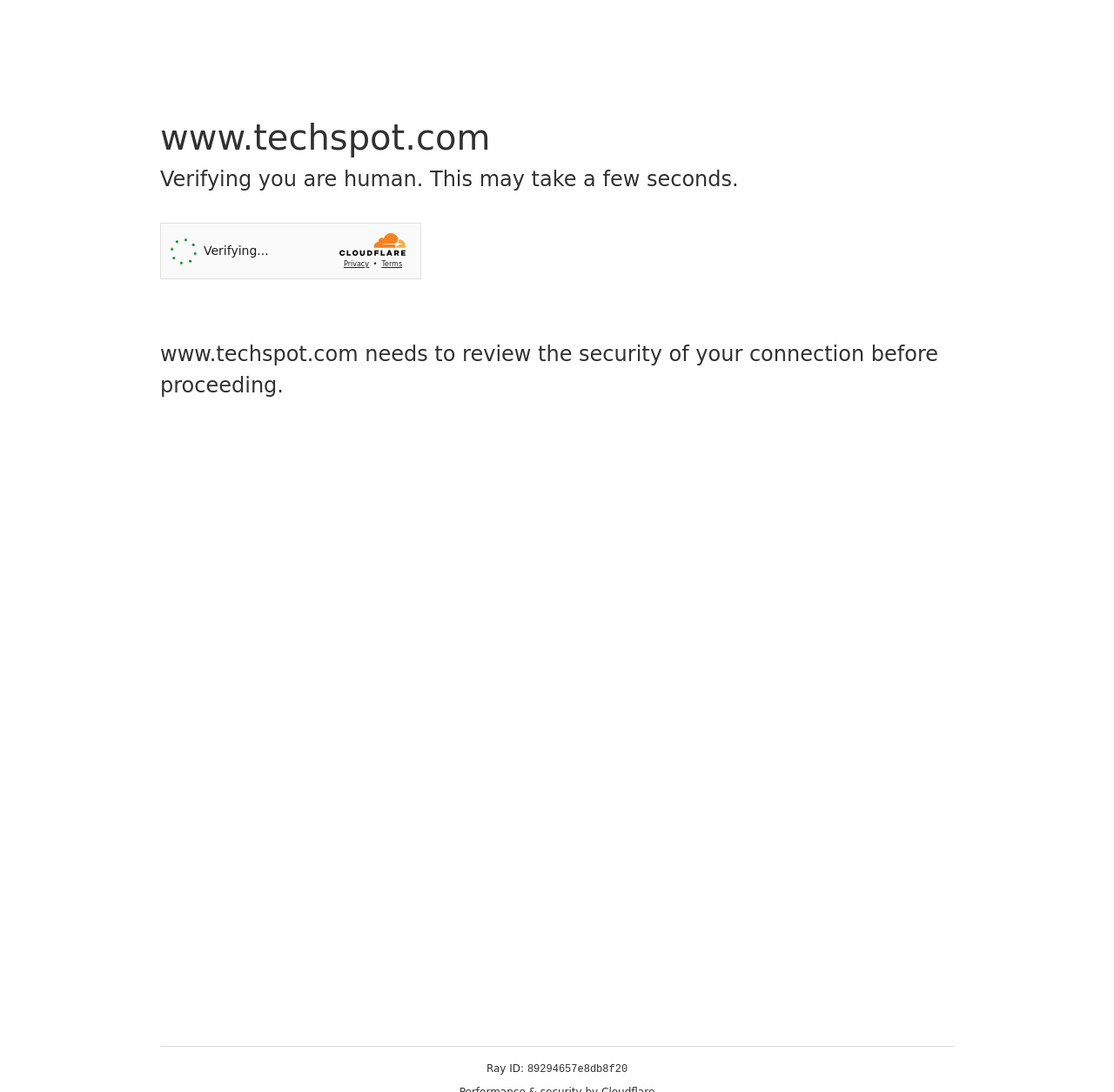Explain the webpage's design and content in an elaborate manner.

The webpage appears to be a security verification page from TechSpot. At the top, there is a heading displaying the website's name, "www.techspot.com". Below it, another heading explains the purpose of the page, stating "Verifying you are human. This may take a few seconds." 

In the middle of the page, there is an iframe containing a Cloudflare security challenge, which is a widget that helps verify the user's identity. 

Below the iframe, a paragraph of text explains that TechSpot needs to review the security of the user's connection before proceeding. 

At the bottom of the page, there is a label "Ray ID:" followed by a unique identifier "89294657e8db8f20".